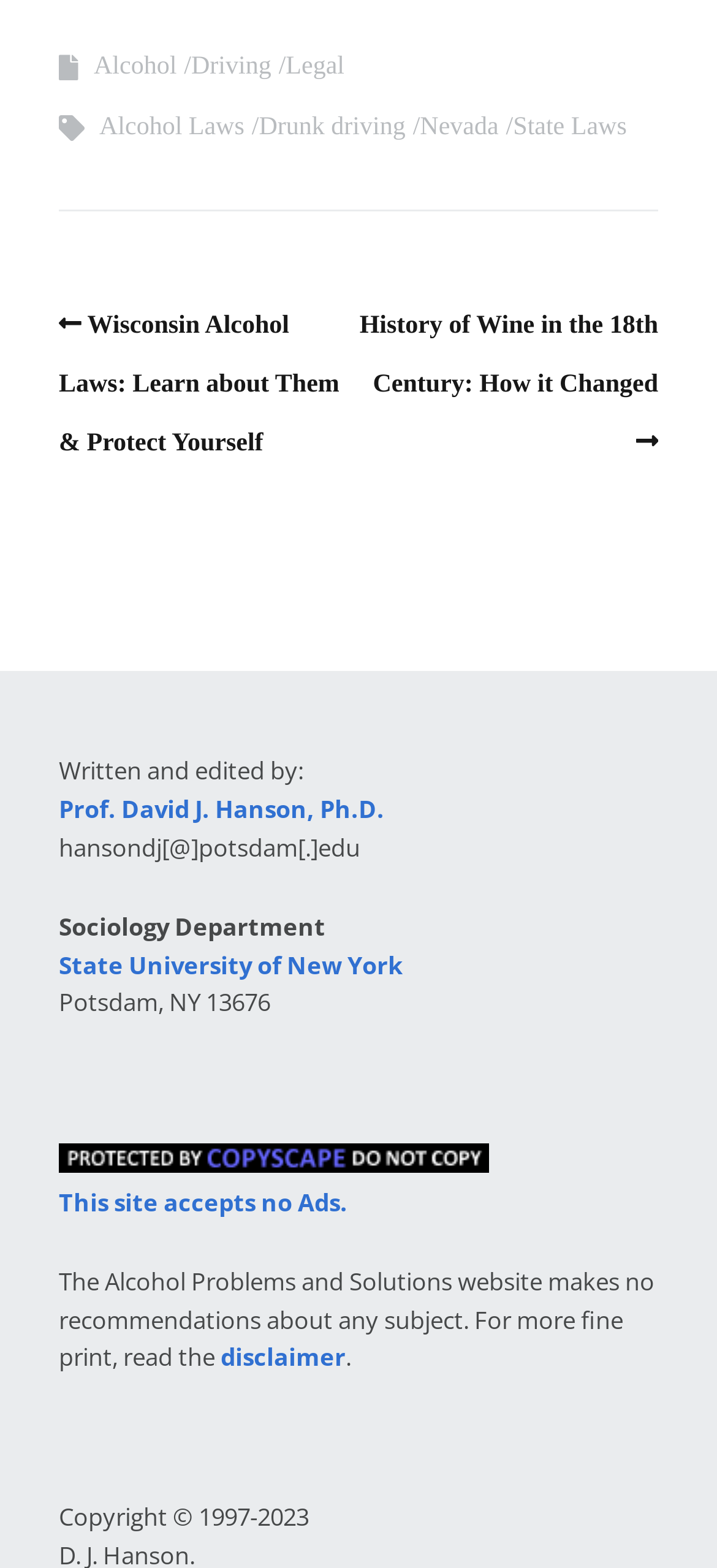Find the bounding box coordinates of the clickable area required to complete the following action: "learn about Nevada alcohol laws".

[0.082, 0.655, 0.473, 0.748]